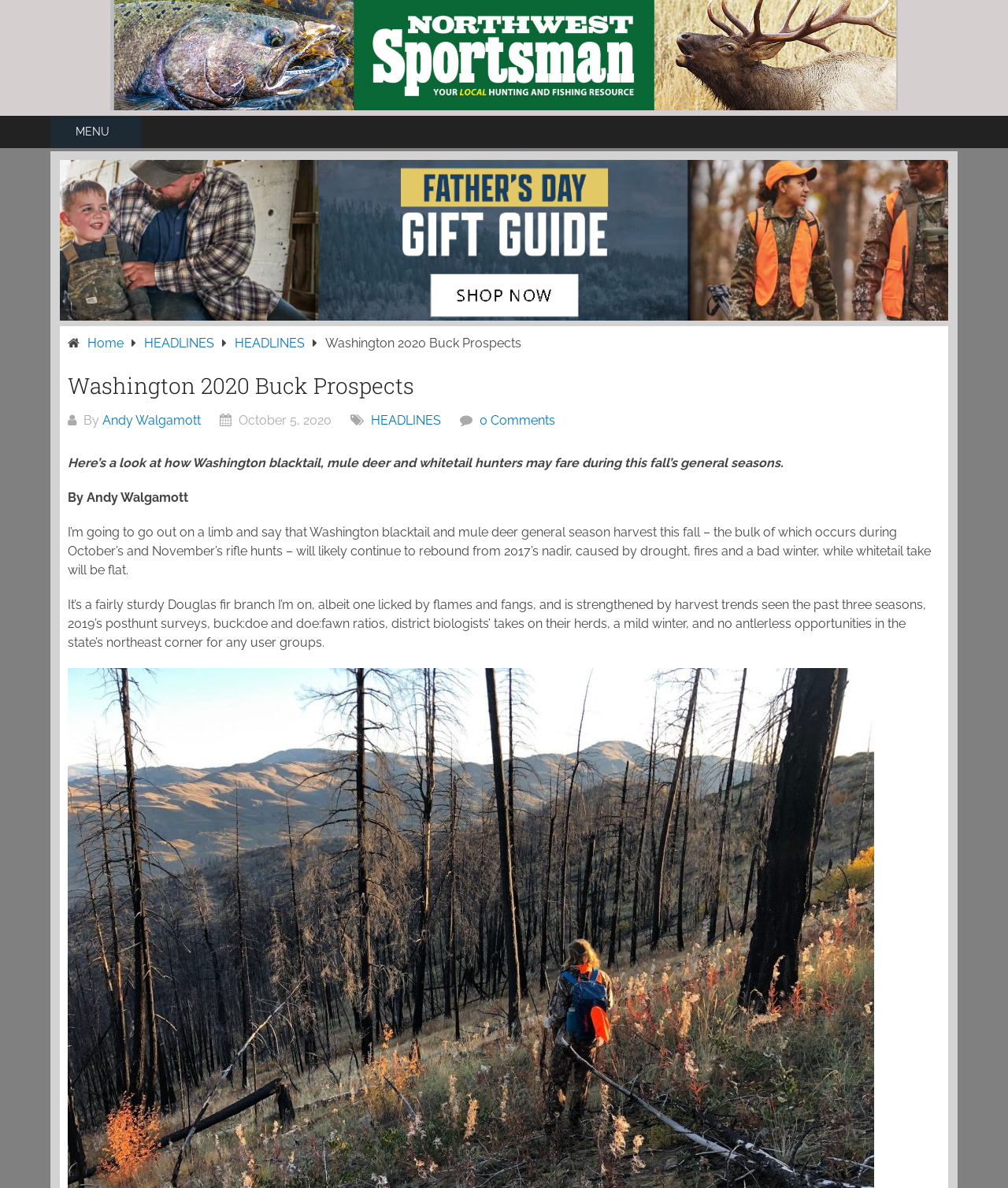Provide the bounding box coordinates of the UI element that matches the description: "Andy Walgamott".

[0.101, 0.347, 0.199, 0.36]